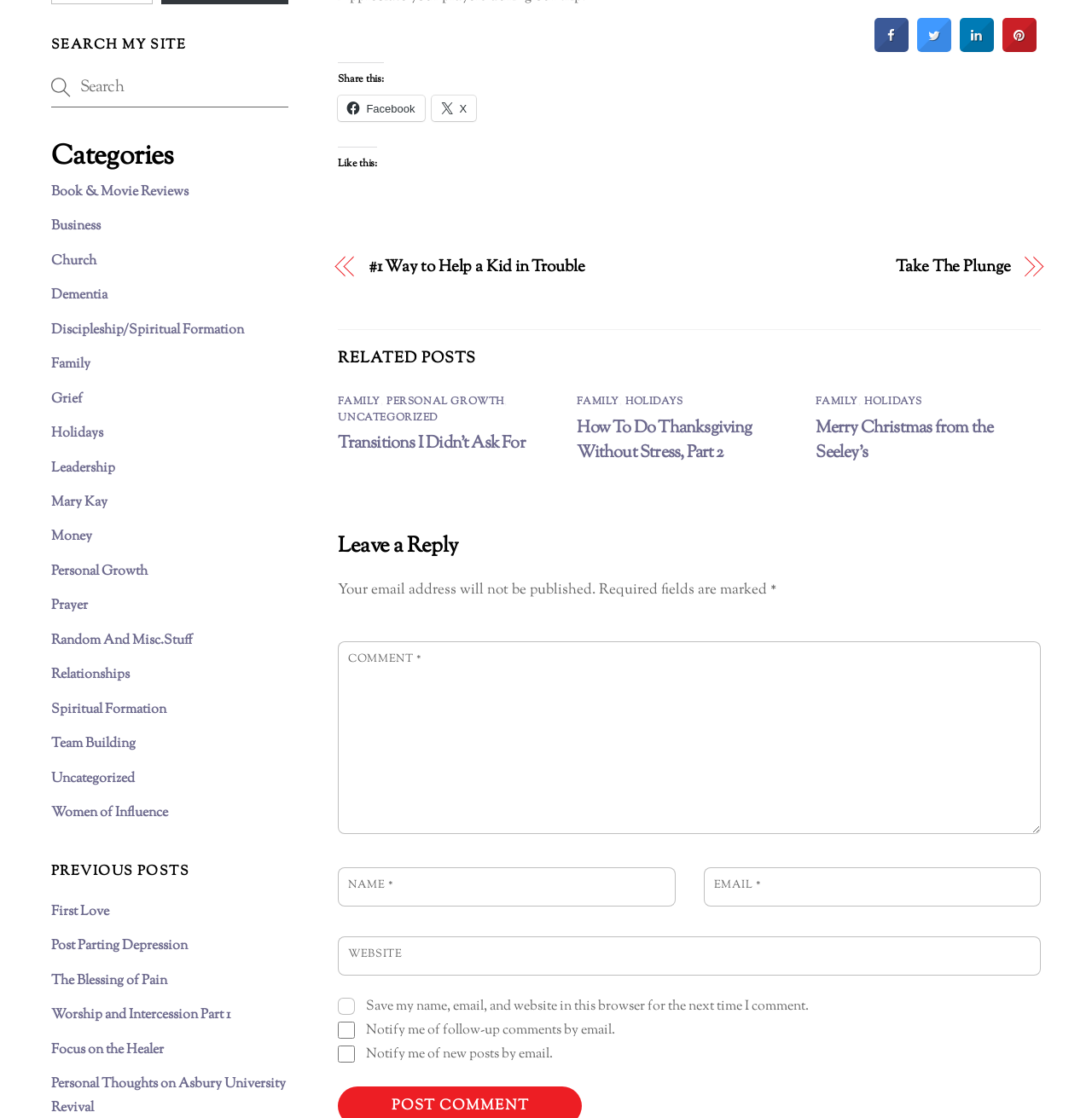What is the purpose of the 'Leave a Reply' section?
Provide a thorough and detailed answer to the question.

The 'Leave a Reply' section is located at the bottom of the webpage and contains a comment box and several fields for users to enter their name, email, and website, allowing them to leave a comment on the post.